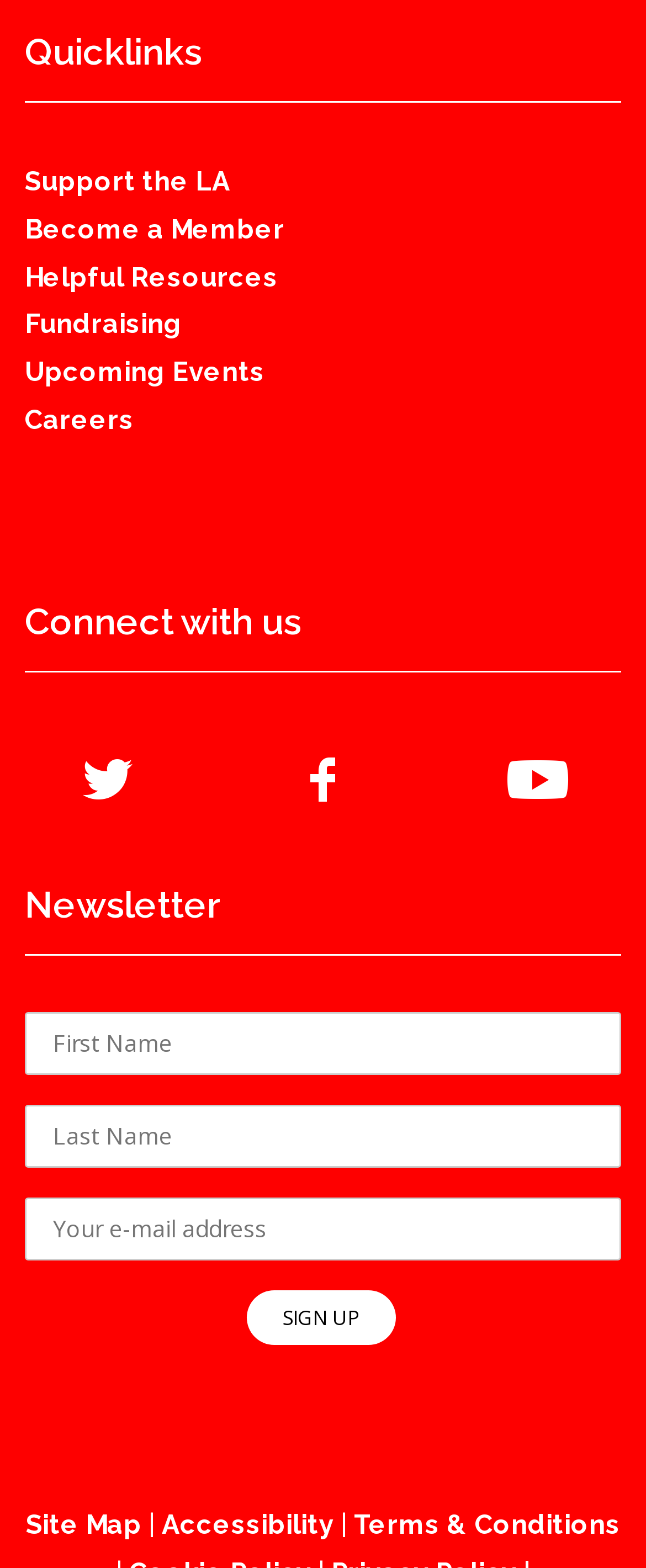Determine the bounding box coordinates of the section I need to click to execute the following instruction: "Click on Support the LA". Provide the coordinates as four float numbers between 0 and 1, i.e., [left, top, right, bottom].

[0.038, 0.106, 0.356, 0.126]